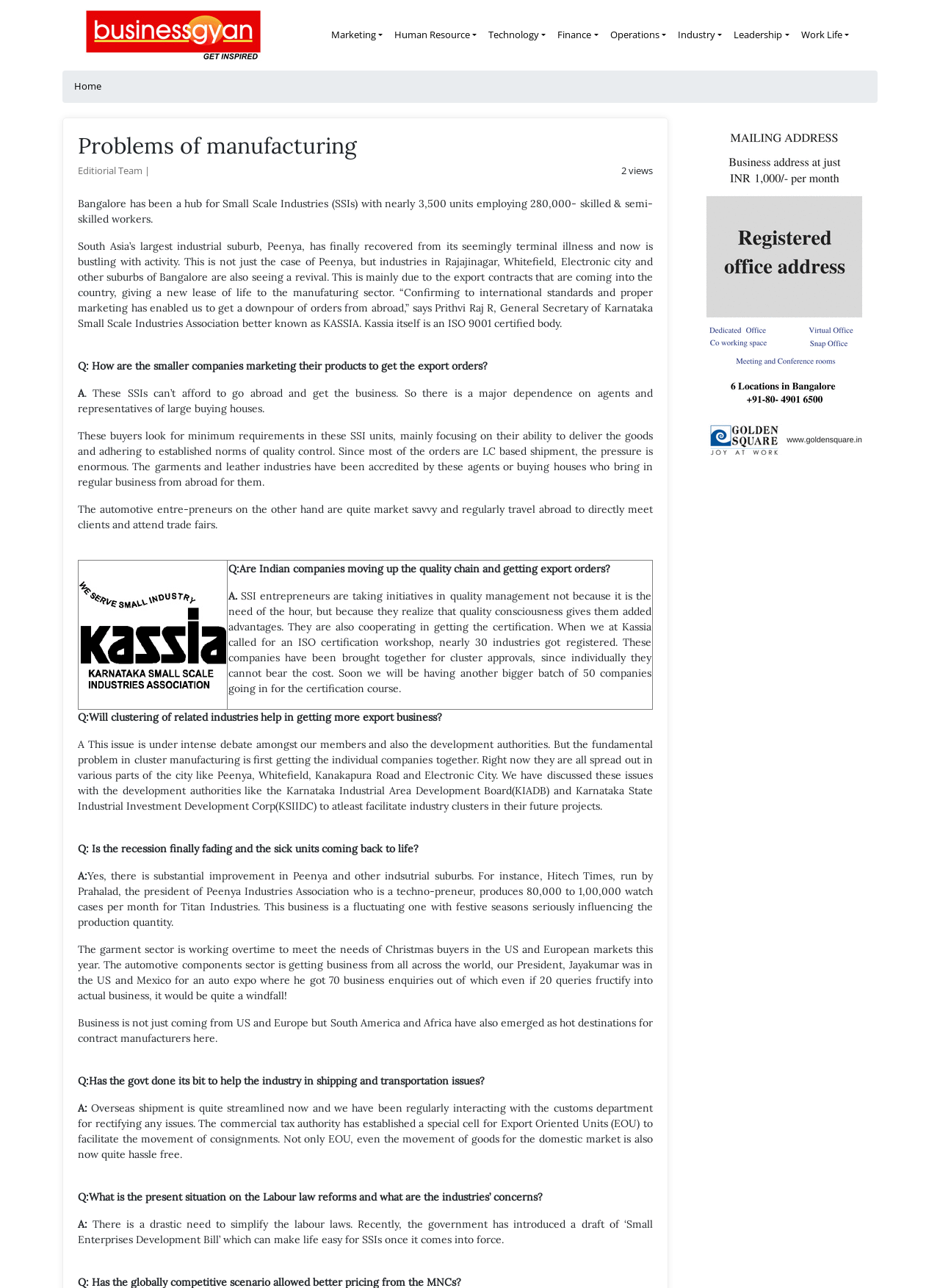Please find the bounding box coordinates of the element's region to be clicked to carry out this instruction: "Click the 'Marketing' button".

[0.346, 0.017, 0.413, 0.038]